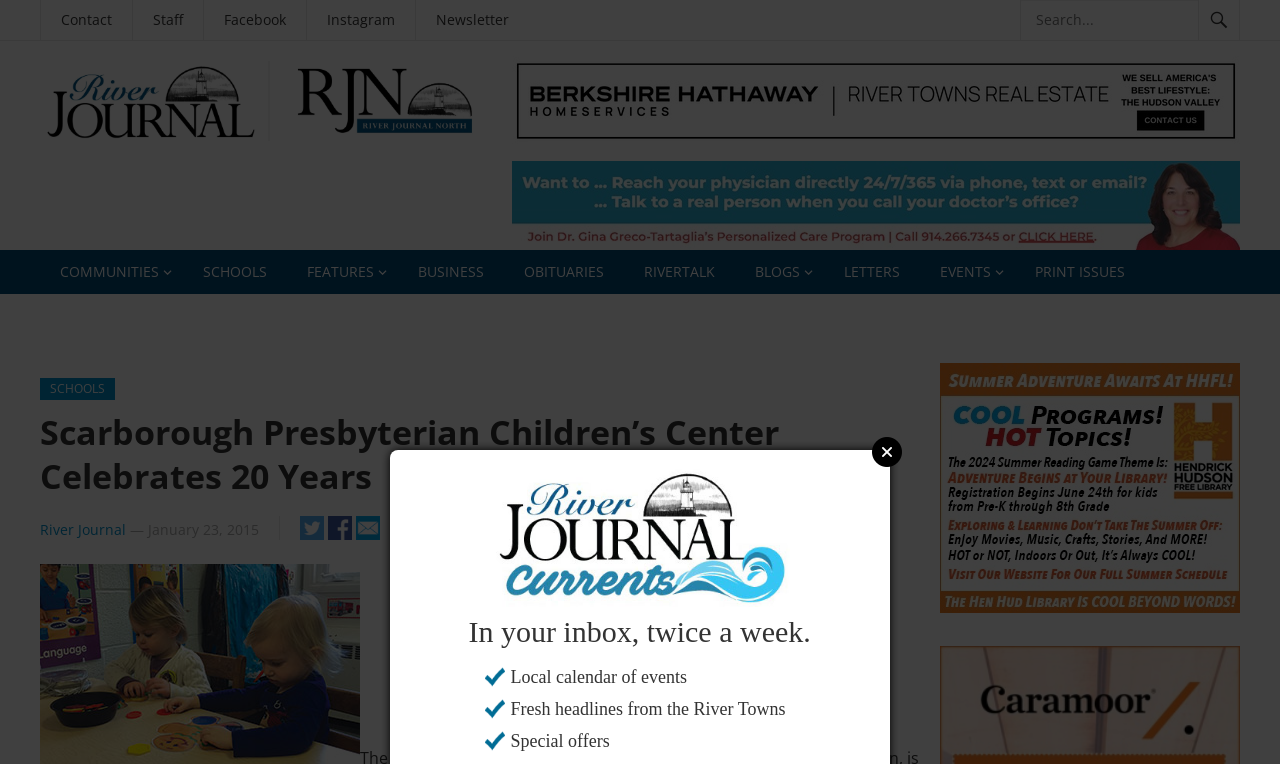Identify the bounding box of the HTML element described here: "Accessibility". Provide the coordinates as four float numbers between 0 and 1: [left, top, right, bottom].

None